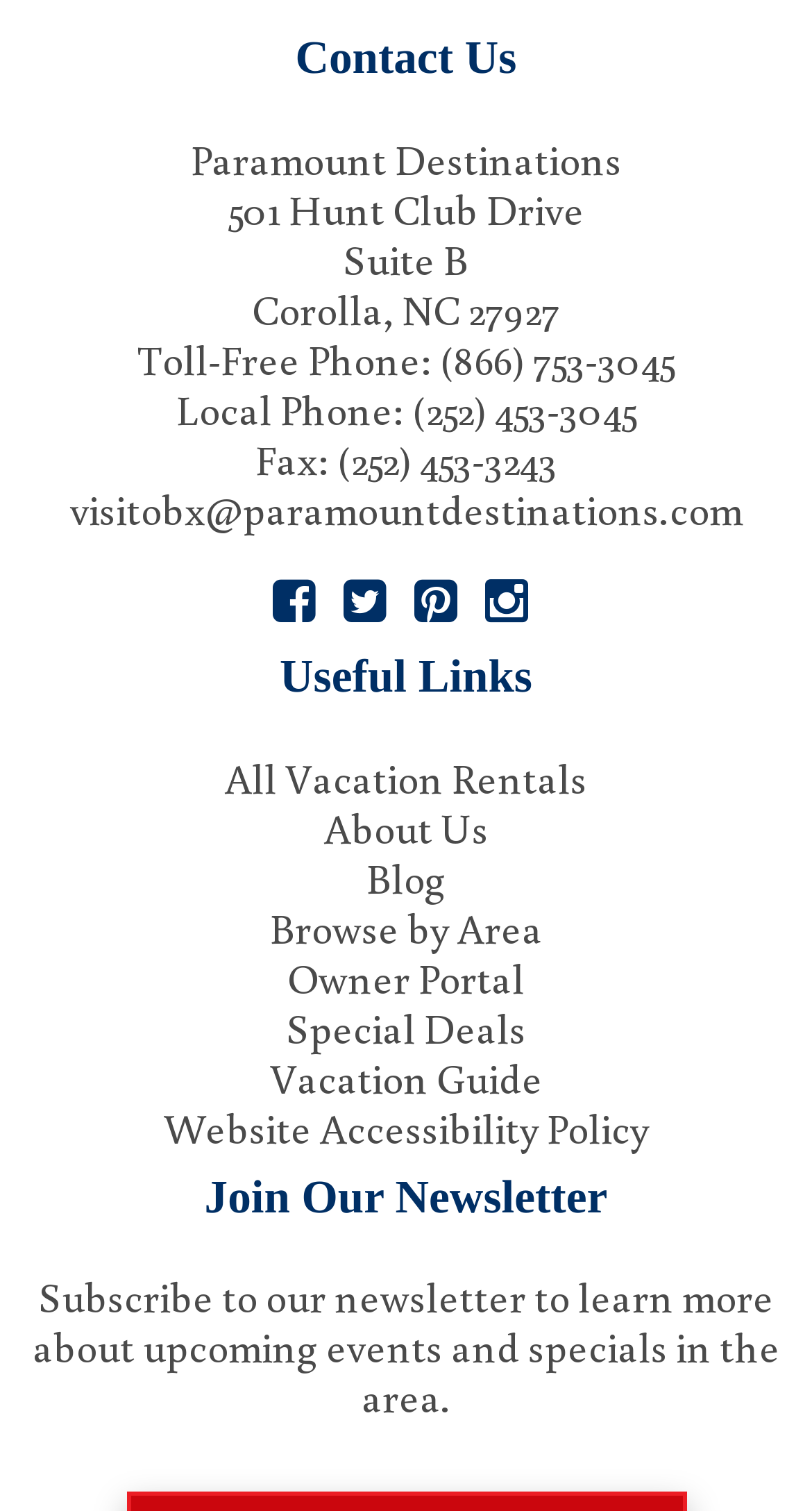Please identify the bounding box coordinates of the area that needs to be clicked to fulfill the following instruction: "Click the toll-free phone number."

[0.541, 0.219, 0.831, 0.255]